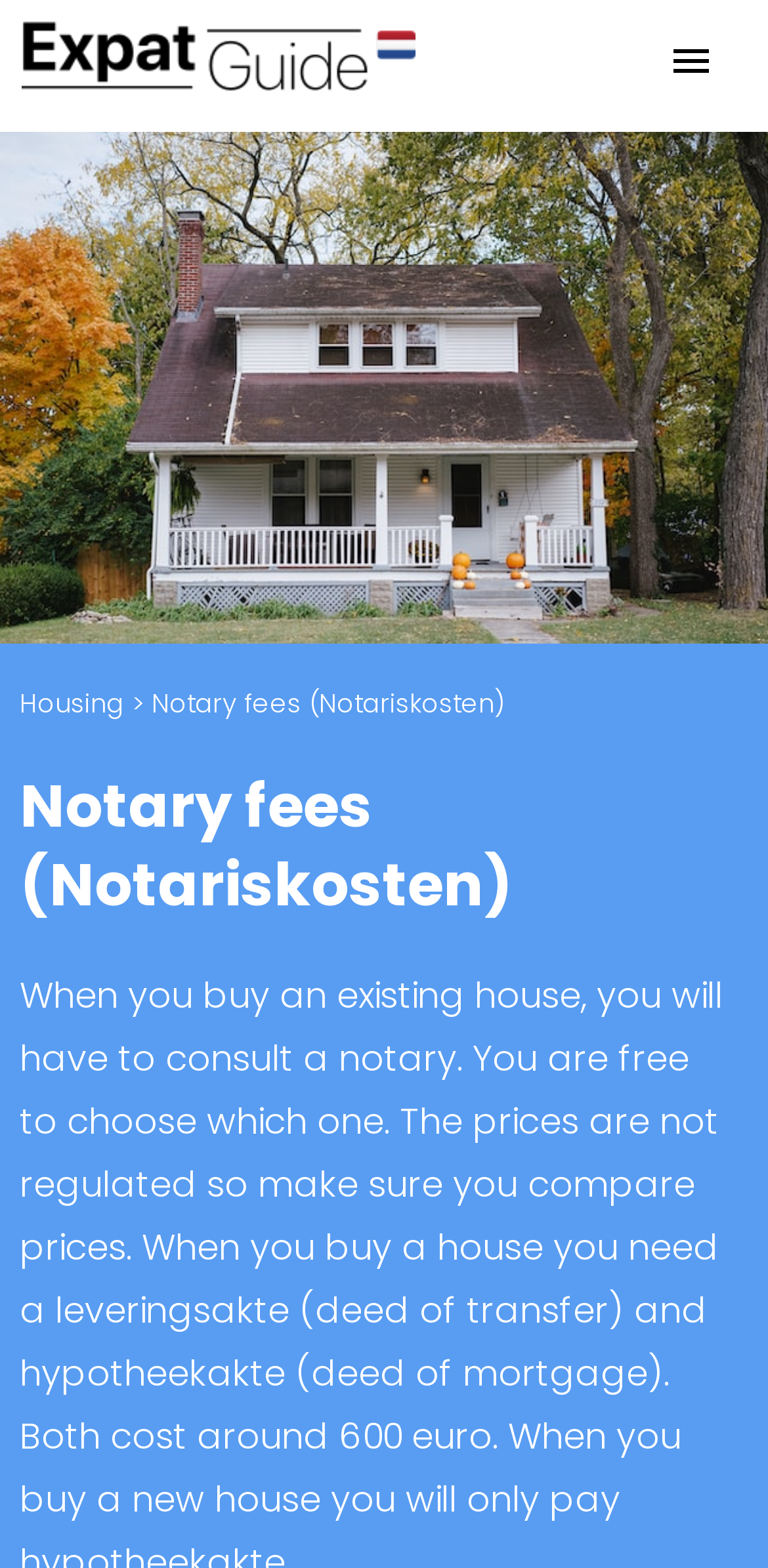Refer to the screenshot and answer the following question in detail:
What is the difference in notary fees between buying an existing house and a new house?

According to the webpage, when you buy a new house, you will only pay for the leveringsakte, whereas when you buy an existing house, you need to pay for both the leveringsakte and hypotheekakte. This is the difference in notary fees between buying an existing house and a new house.